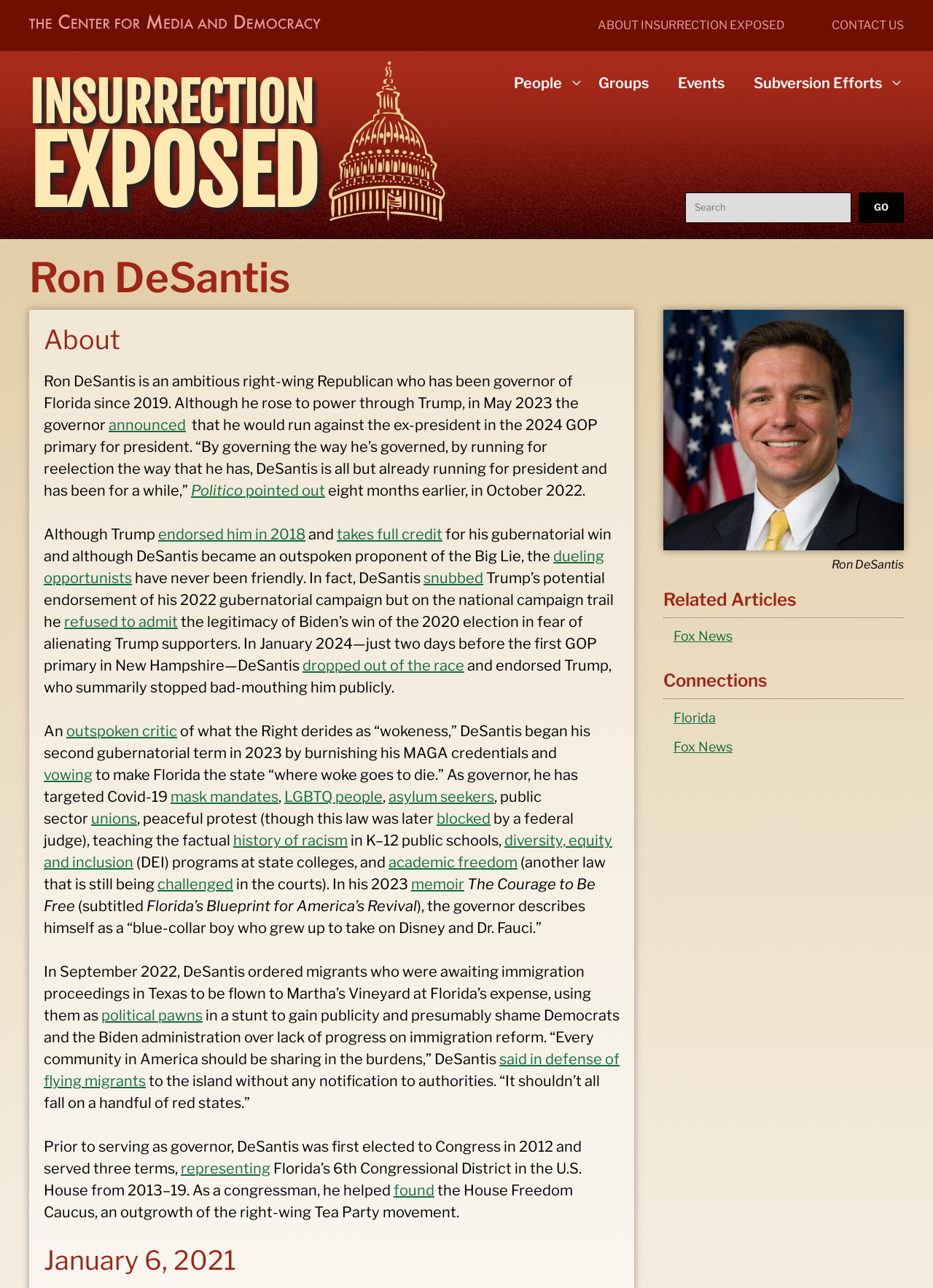Please locate the bounding box coordinates of the element's region that needs to be clicked to follow the instruction: "Contact Us". The bounding box coordinates should be provided as four float numbers between 0 and 1, i.e., [left, top, right, bottom].

[0.891, 0.014, 0.969, 0.025]